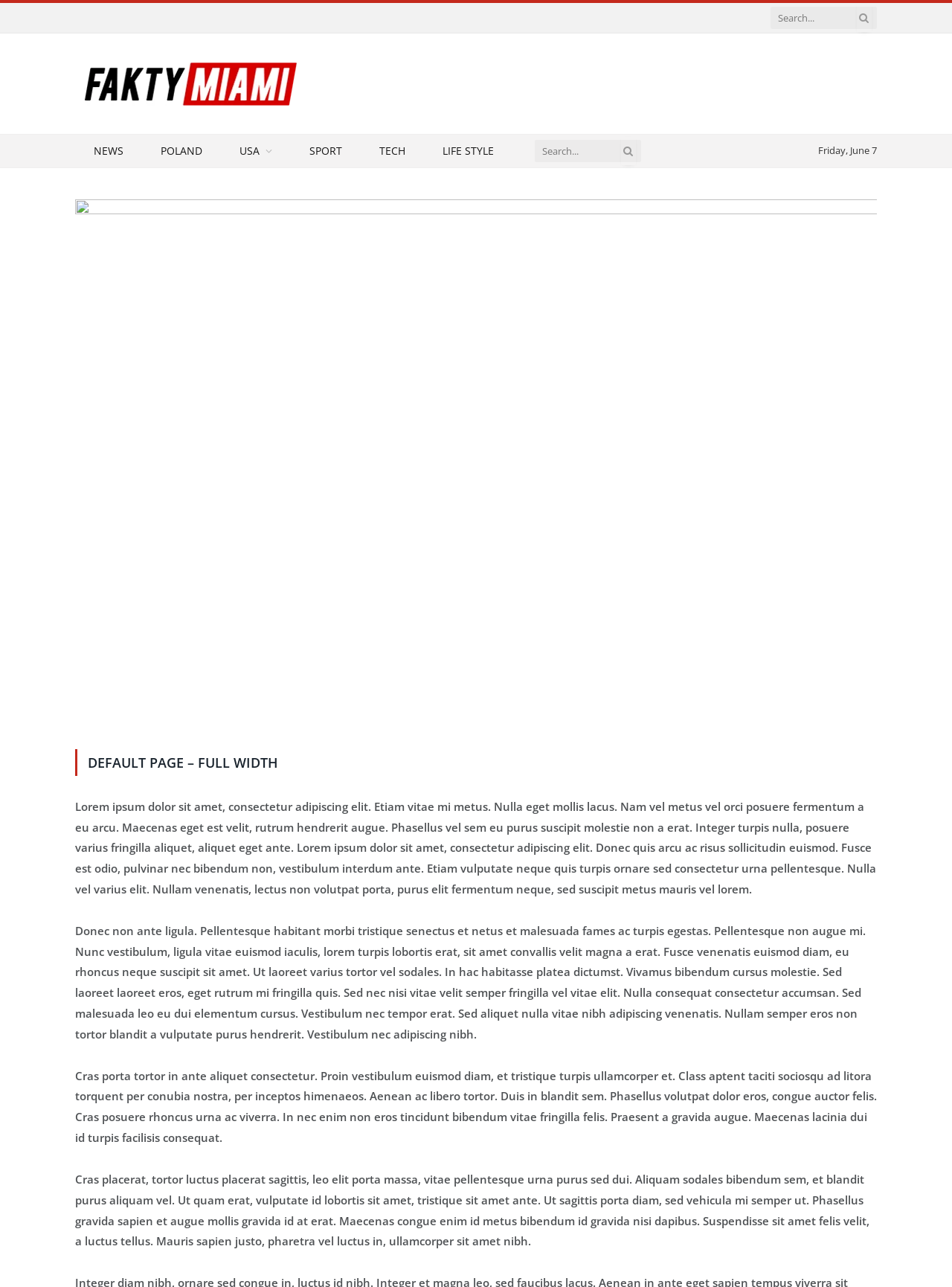What is the purpose of the button with the icon ''?
Give a single word or phrase as your answer by examining the image.

Search